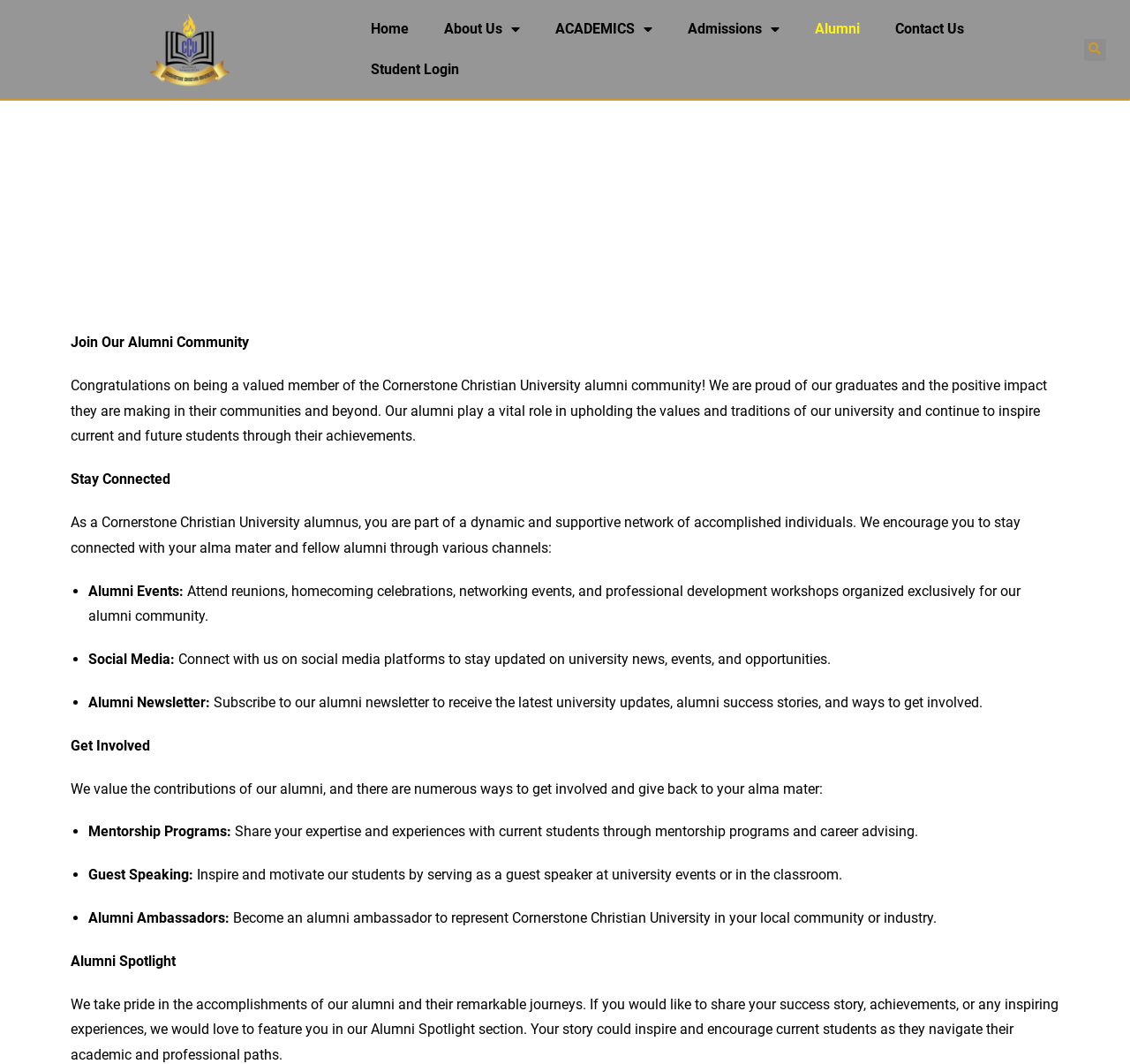Carefully observe the image and respond to the question with a detailed answer:
What is the main purpose of this webpage?

Based on the content of the webpage, it appears to be a platform for alumni of Cornerstone Christian University to connect with each other and the university. The webpage provides information on how to stay connected, get involved, and share success stories.